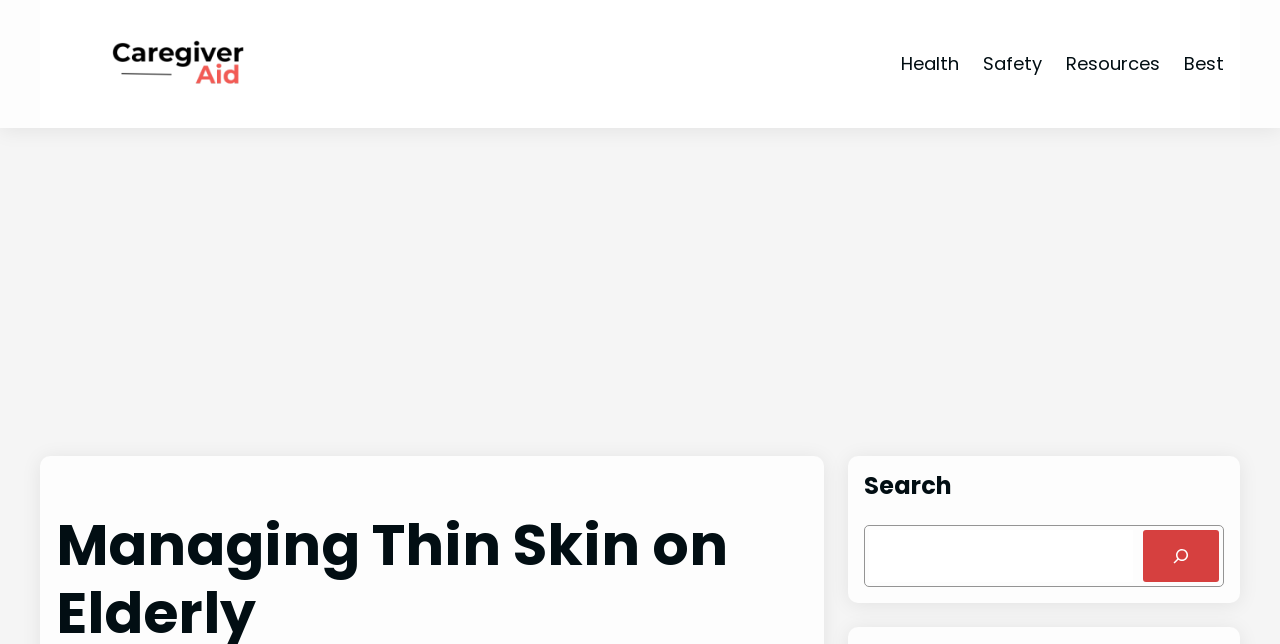Provide a one-word or brief phrase answer to the question:
What is the shape of the icon in the search button?

Rectangle